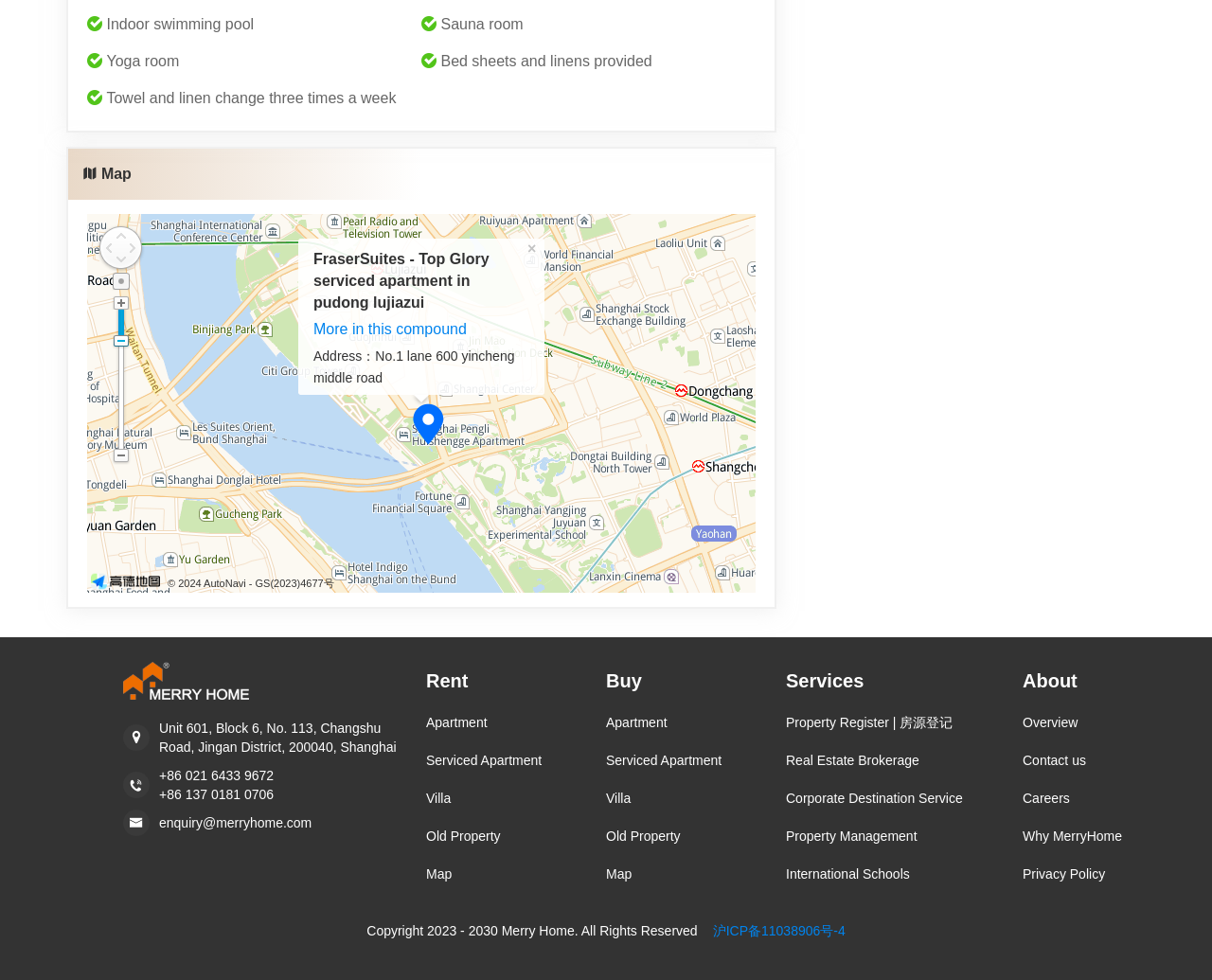Please study the image and answer the question comprehensively:
What is the purpose of the 'Map' link?

The 'Map' link is likely provided to allow users to view the location of the apartment, which is a common feature in property listings.